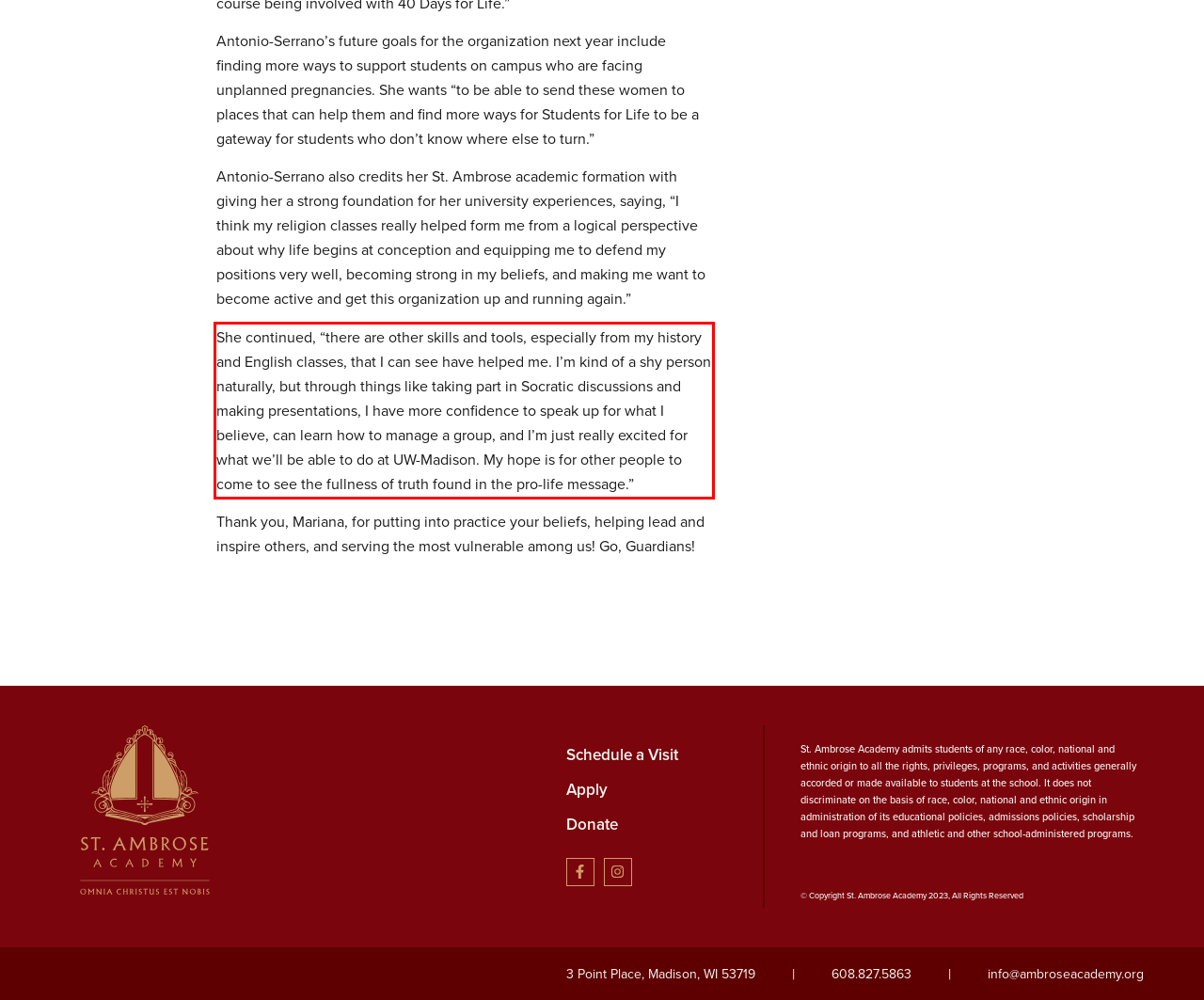Examine the webpage screenshot and use OCR to recognize and output the text within the red bounding box.

She continued, “there are other skills and tools, especially from my history and English classes, that I can see have helped me. I’m kind of a shy person naturally, but through things like taking part in Socratic discussions and making presentations, I have more confidence to speak up for what I believe, can learn how to manage a group, and I’m just really excited for what we’ll be able to do at UW-Madison. My hope is for other people to come to see the fullness of truth found in the pro-life message.”